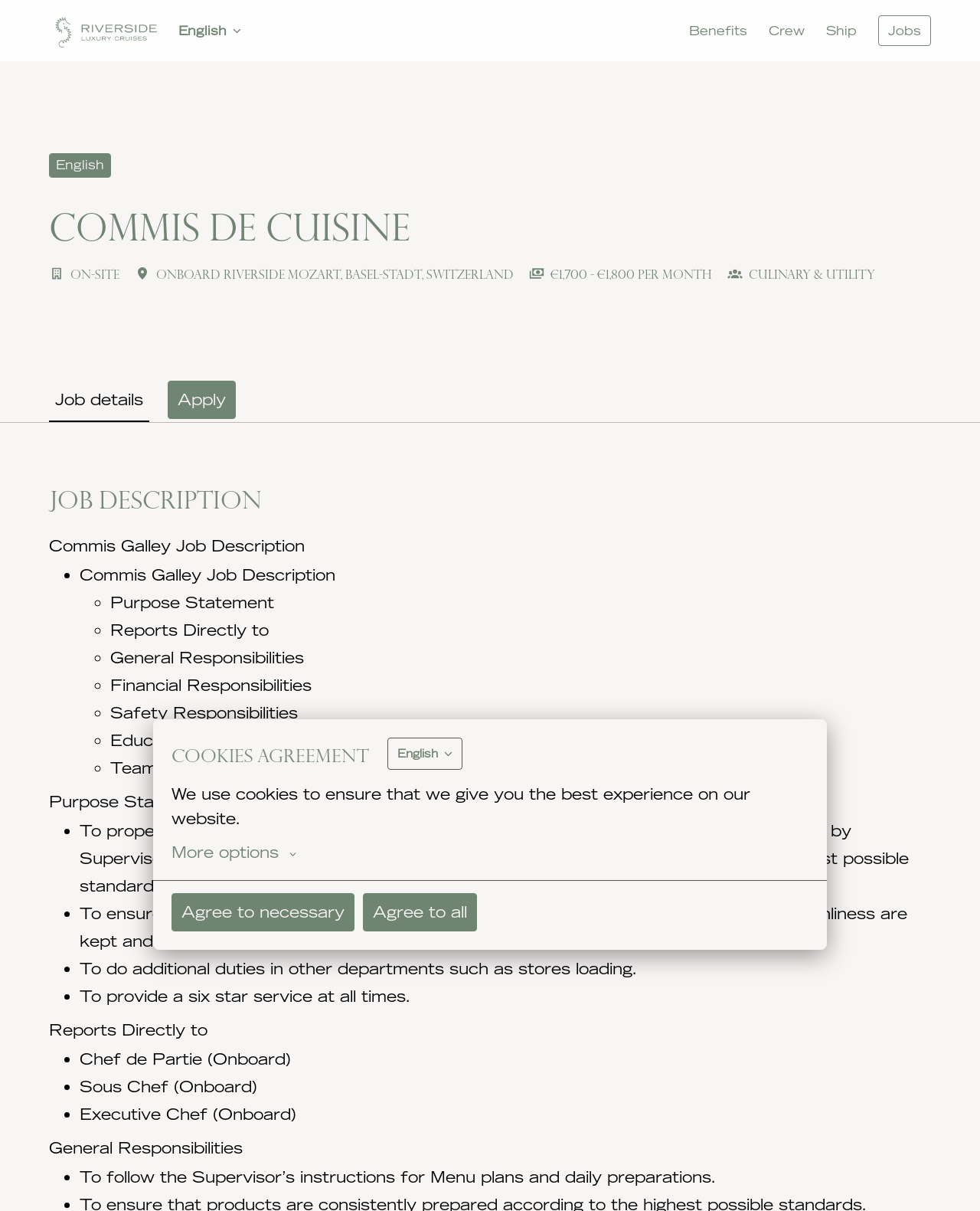Utilize the details in the image to thoroughly answer the following question: What is the job title of the job description?

I found the job title by looking at the heading 'Commis de Cuisine' and the text 'Commis Galley Job Description' which suggests that the job title is Commis Galley.